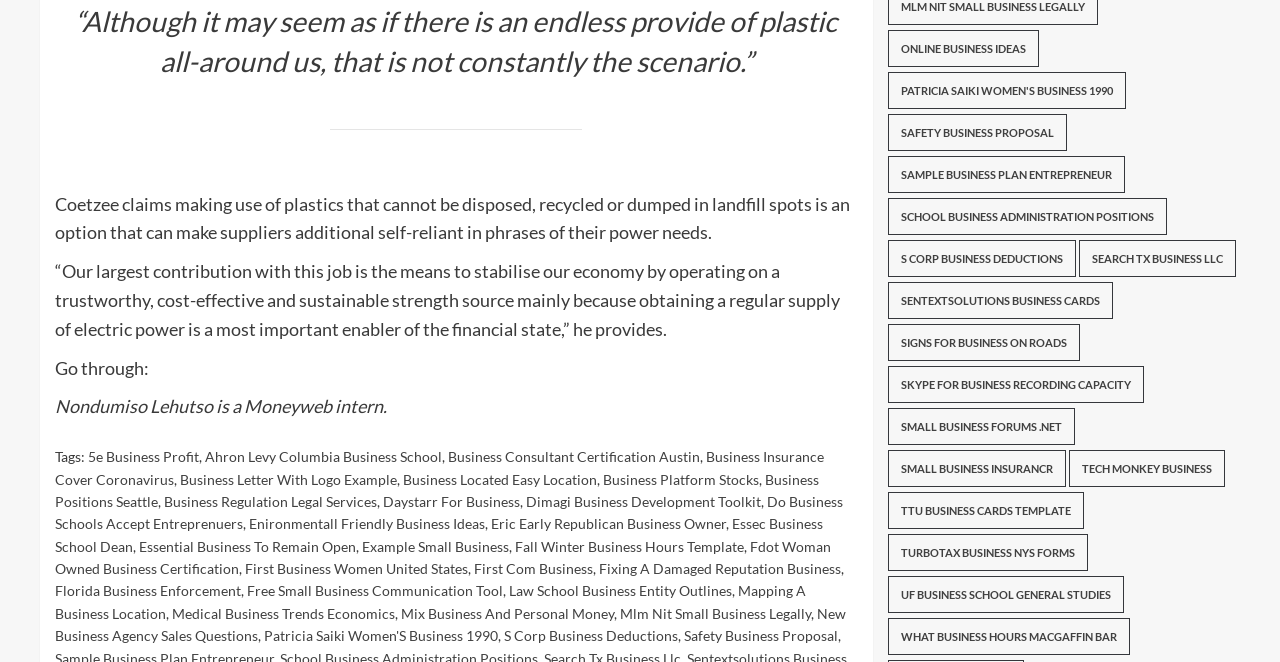With reference to the image, please provide a detailed answer to the following question: Who is the author of the article?

The author's name is mentioned at the bottom of the article, indicating that Nondumiso Lehutso is the writer of the article.